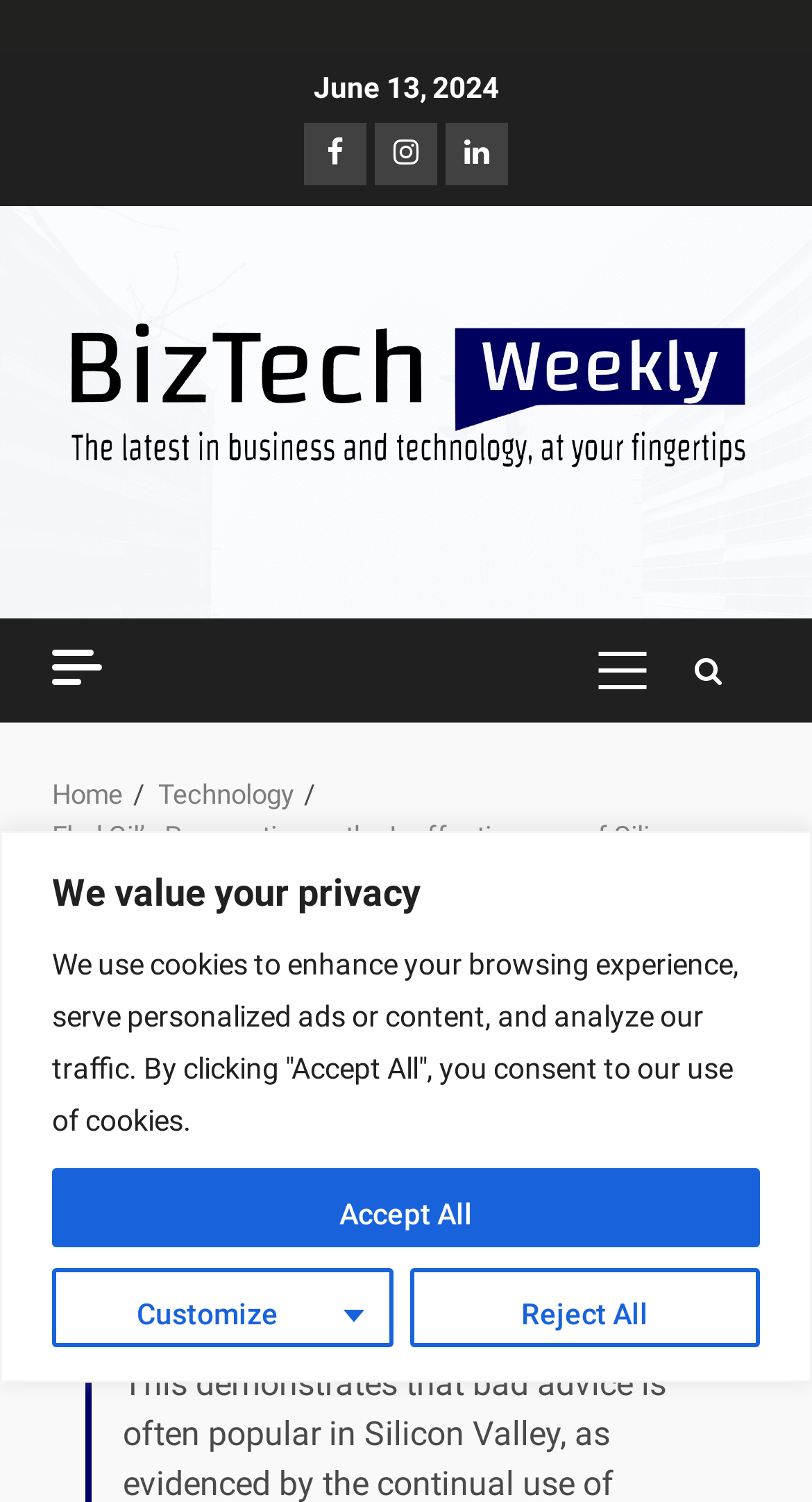Based on the image, provide a detailed and complete answer to the question: 
What social media platforms are linked on the webpage?

I noticed that there are three social media links on the webpage, which are Facebook, Instagram, and LinkedIn, located at the top-right section of the page, allowing users to connect with the website on these platforms.